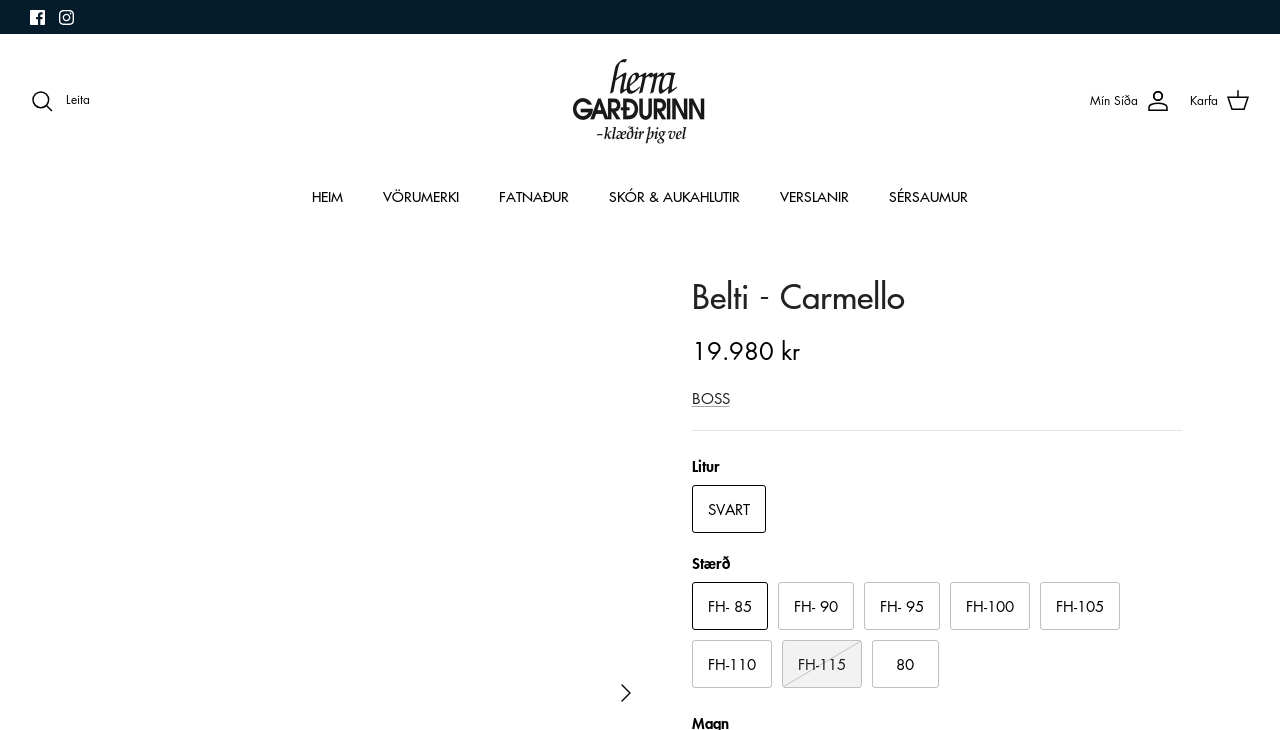Based on the element description, predict the bounding box coordinates (top-left x, top-left y, bottom-right x, bottom-right y) for the UI element in the screenshot: SKÓR & AUKAHLUTIR

[0.462, 0.23, 0.592, 0.308]